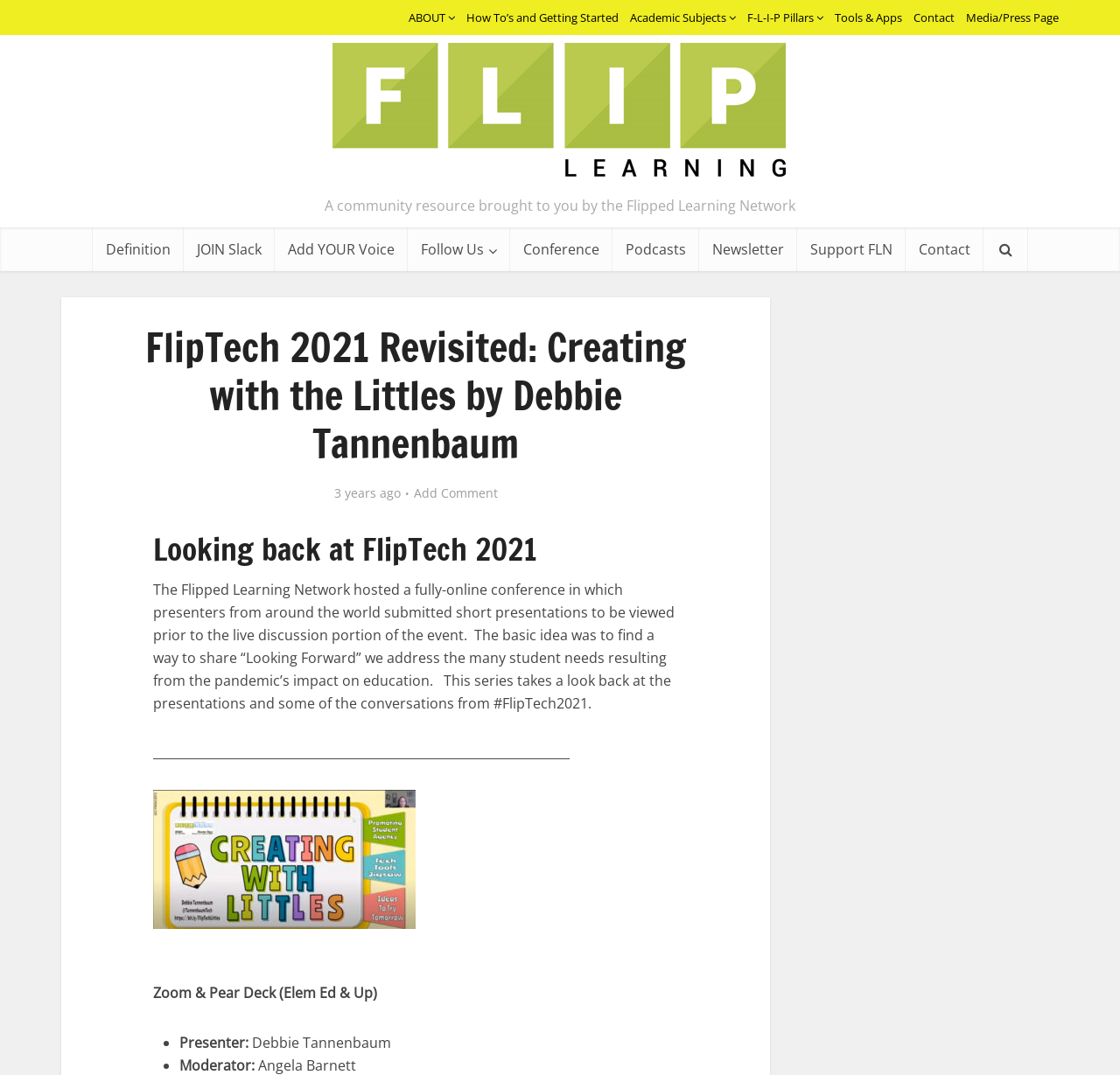Determine the bounding box for the HTML element described here: "How To’s and Getting Started". The coordinates should be given as [left, top, right, bottom] with each number being a float between 0 and 1.

[0.416, 0.009, 0.552, 0.024]